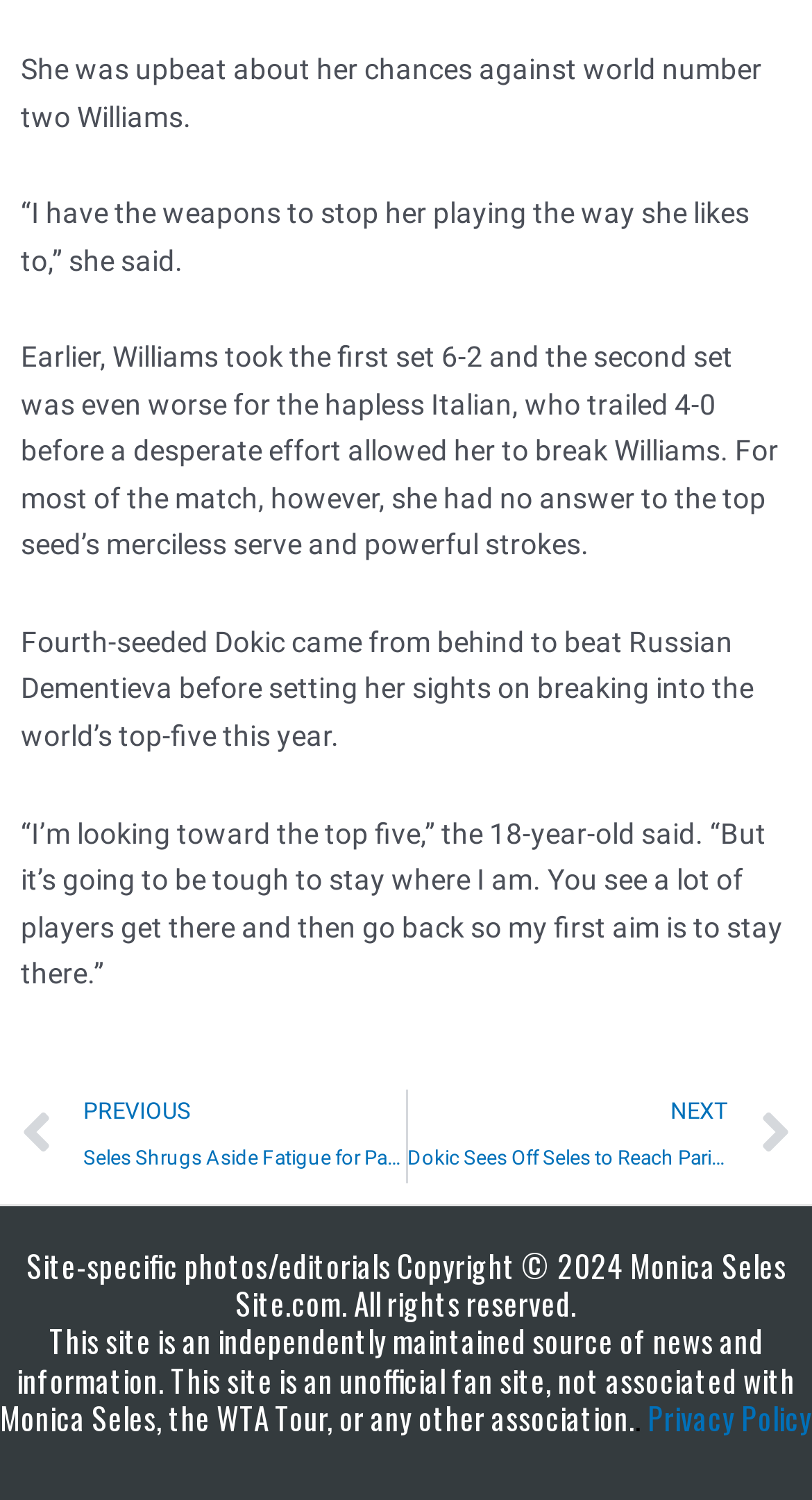What is the previous article about? Examine the screenshot and reply using just one word or a brief phrase.

Seles Shrugs Aside Fatigue for Paris Win